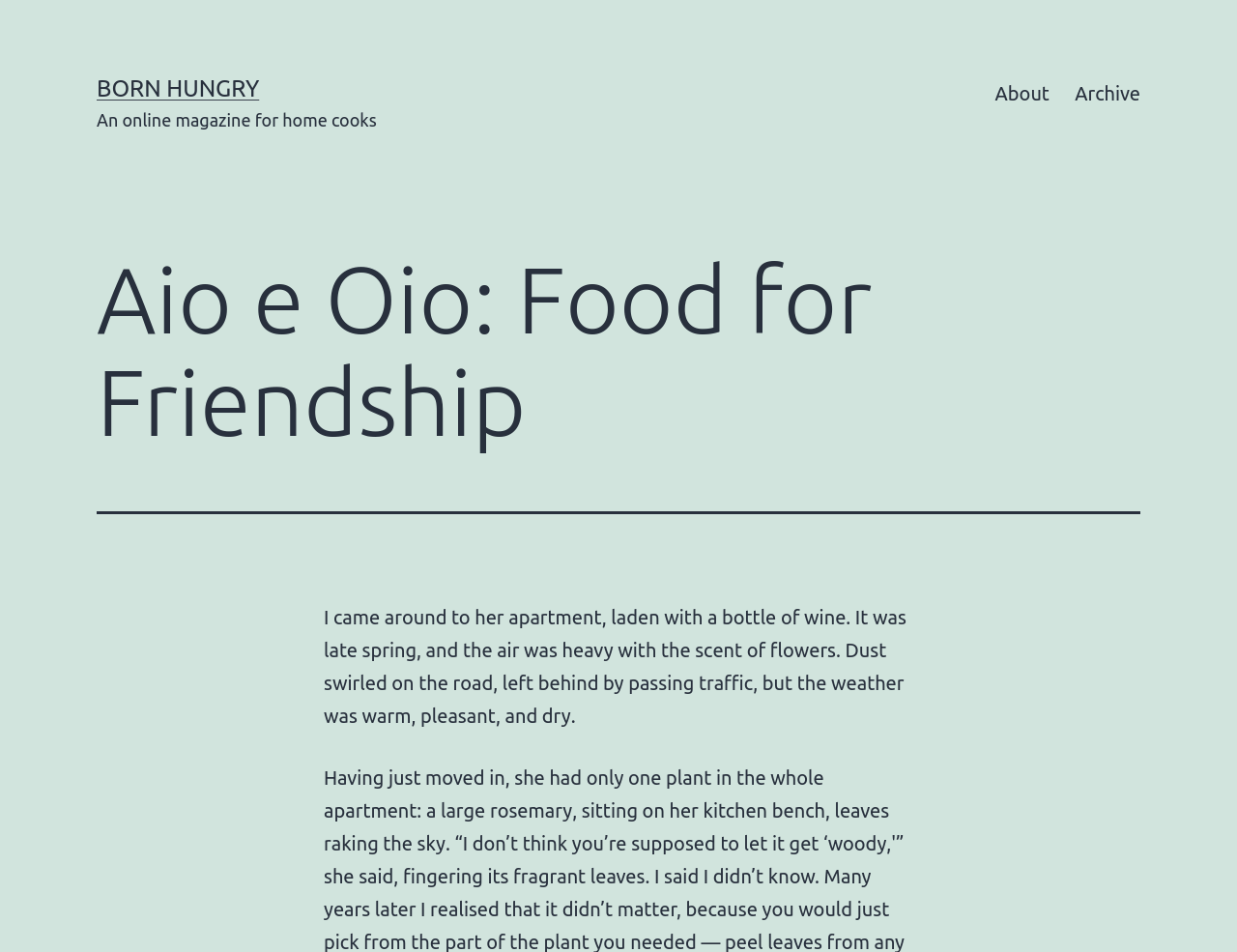What is the topic of the article?
Provide an in-depth and detailed answer to the question.

I inferred the topic of the article by reading the heading 'Aio e Oio: Food for Friendship' and the static text element that describes a scene with wine and flowers, which suggests that the article is about food and friendship.